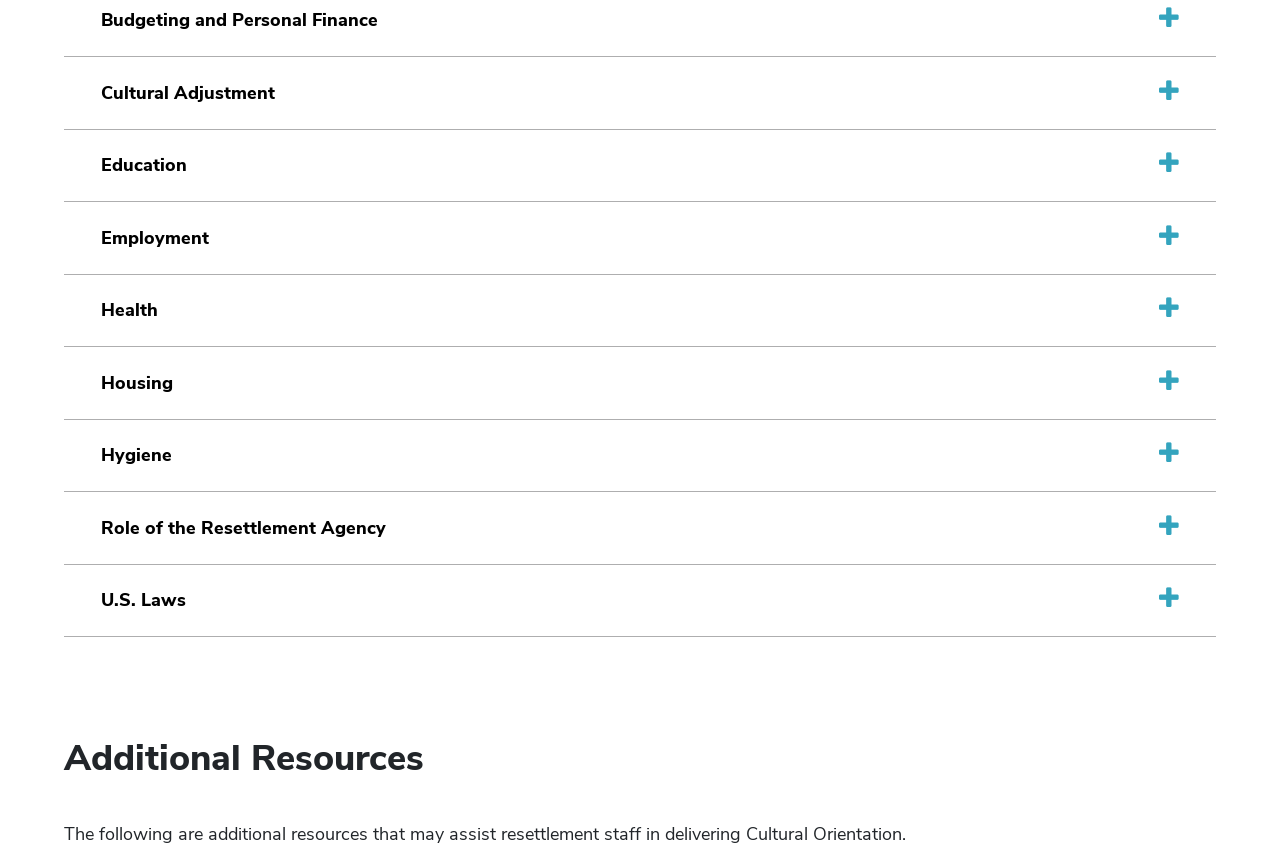Determine the bounding box coordinates of the element that should be clicked to execute the following command: "View Additional Resources".

[0.05, 0.862, 0.95, 0.913]